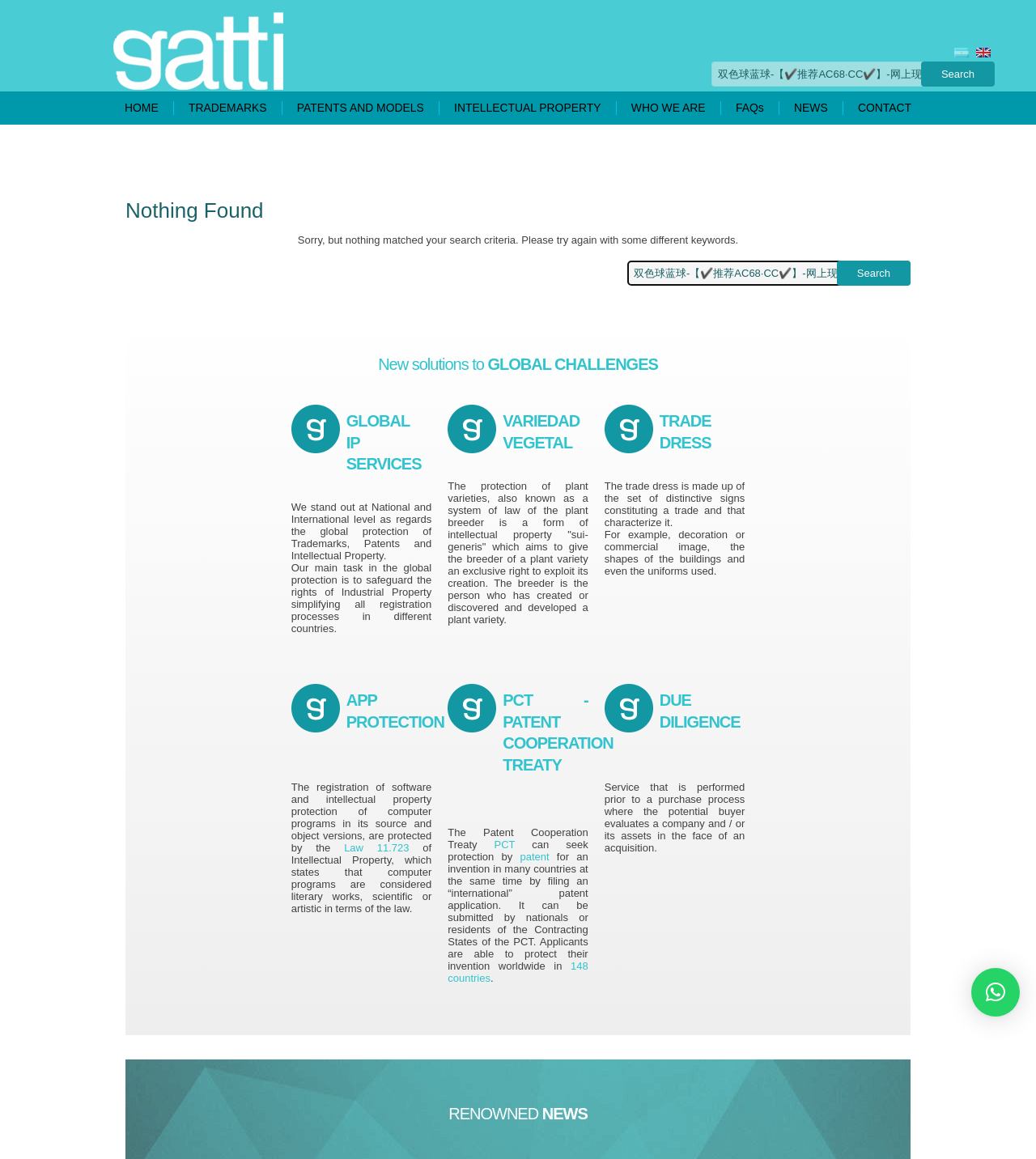What is the topic of the 'RENOWNED NEWS' section?
Look at the image and answer the question using a single word or phrase.

News